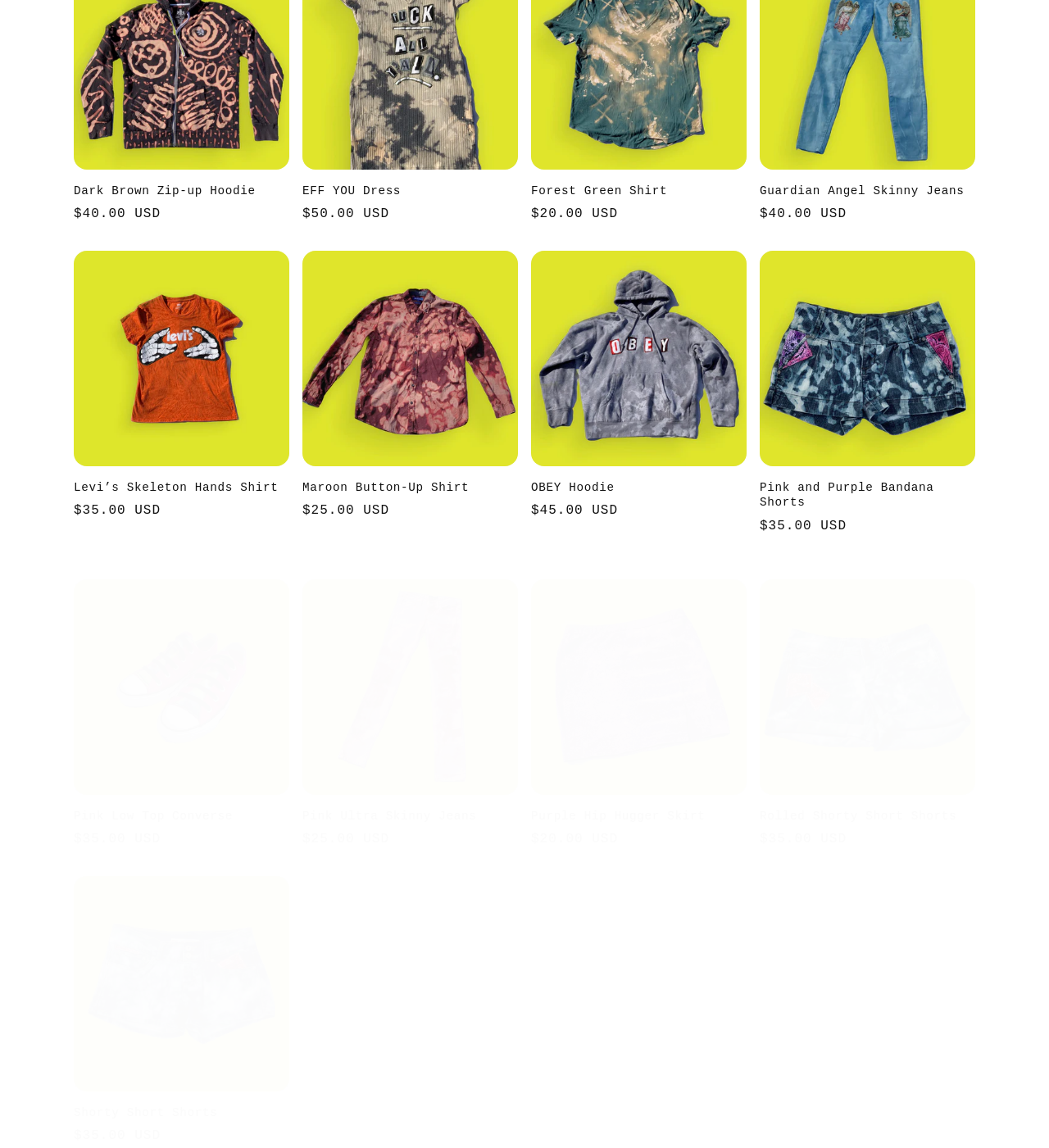Extract the bounding box coordinates for the UI element described as: "blades in the dark".

None